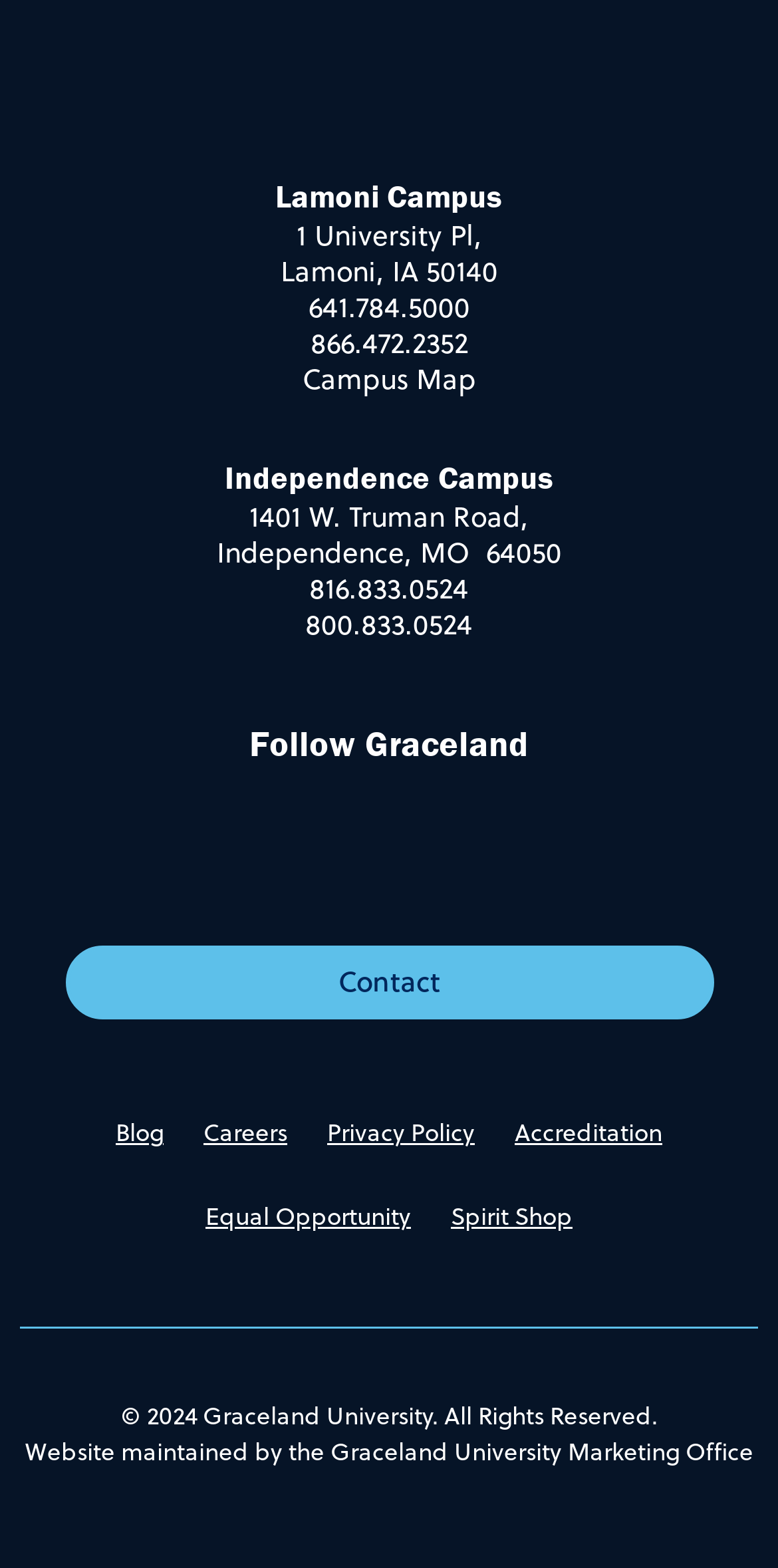What is the address of the Independence Campus?
Please describe in detail the information shown in the image to answer the question.

I found the address of the Independence Campus by looking at the link with the text '1401 W. Truman Road, Independence, MO 64050' which is located near the Independence Campus link.